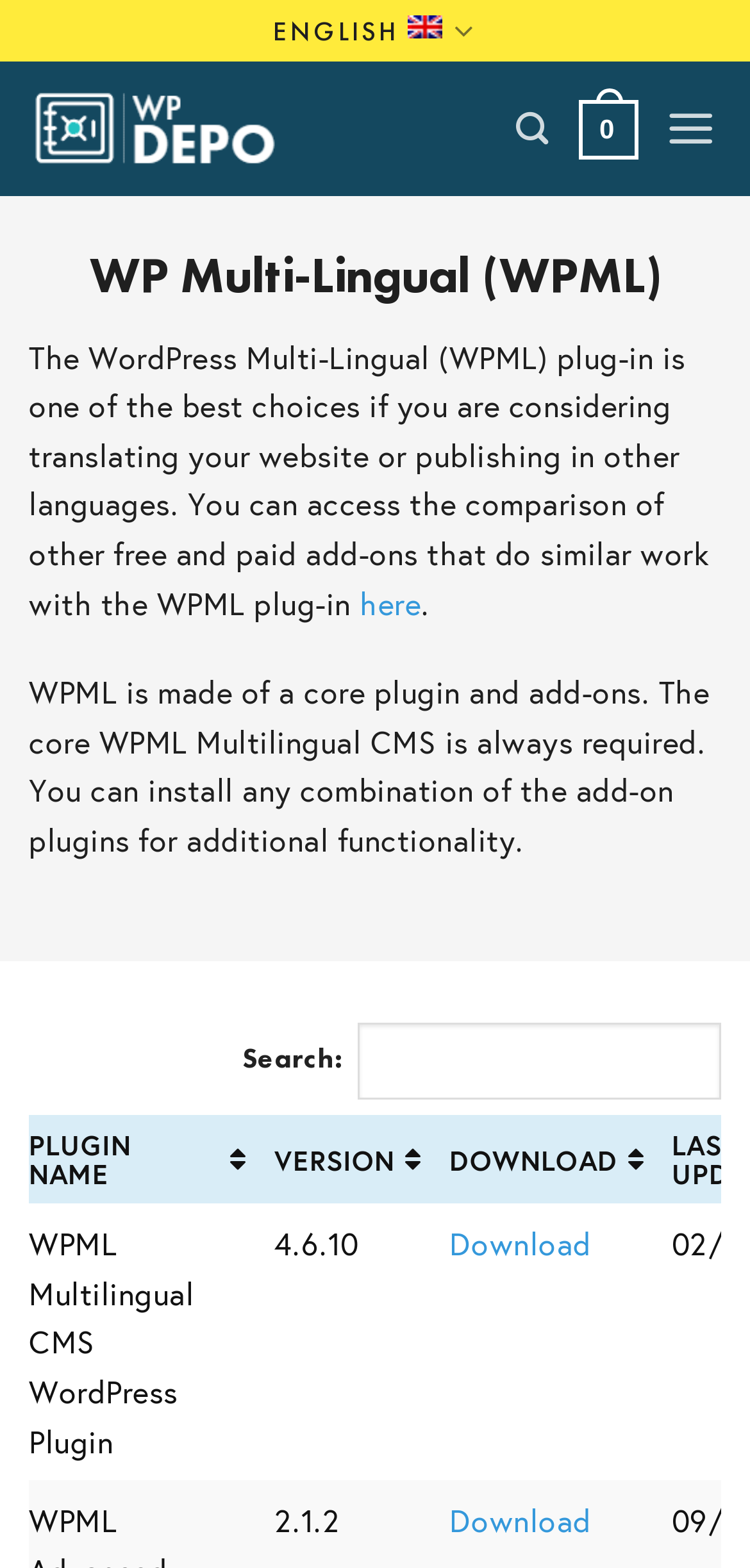Identify the bounding box coordinates of the region that needs to be clicked to carry out this instruction: "Read more about WPML". Provide these coordinates as four float numbers ranging from 0 to 1, i.e., [left, top, right, bottom].

[0.479, 0.371, 0.562, 0.397]